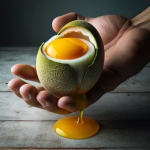Provide a brief response to the question below using one word or phrase:
What is the surface that the egg is on?

Rustic wooden surface